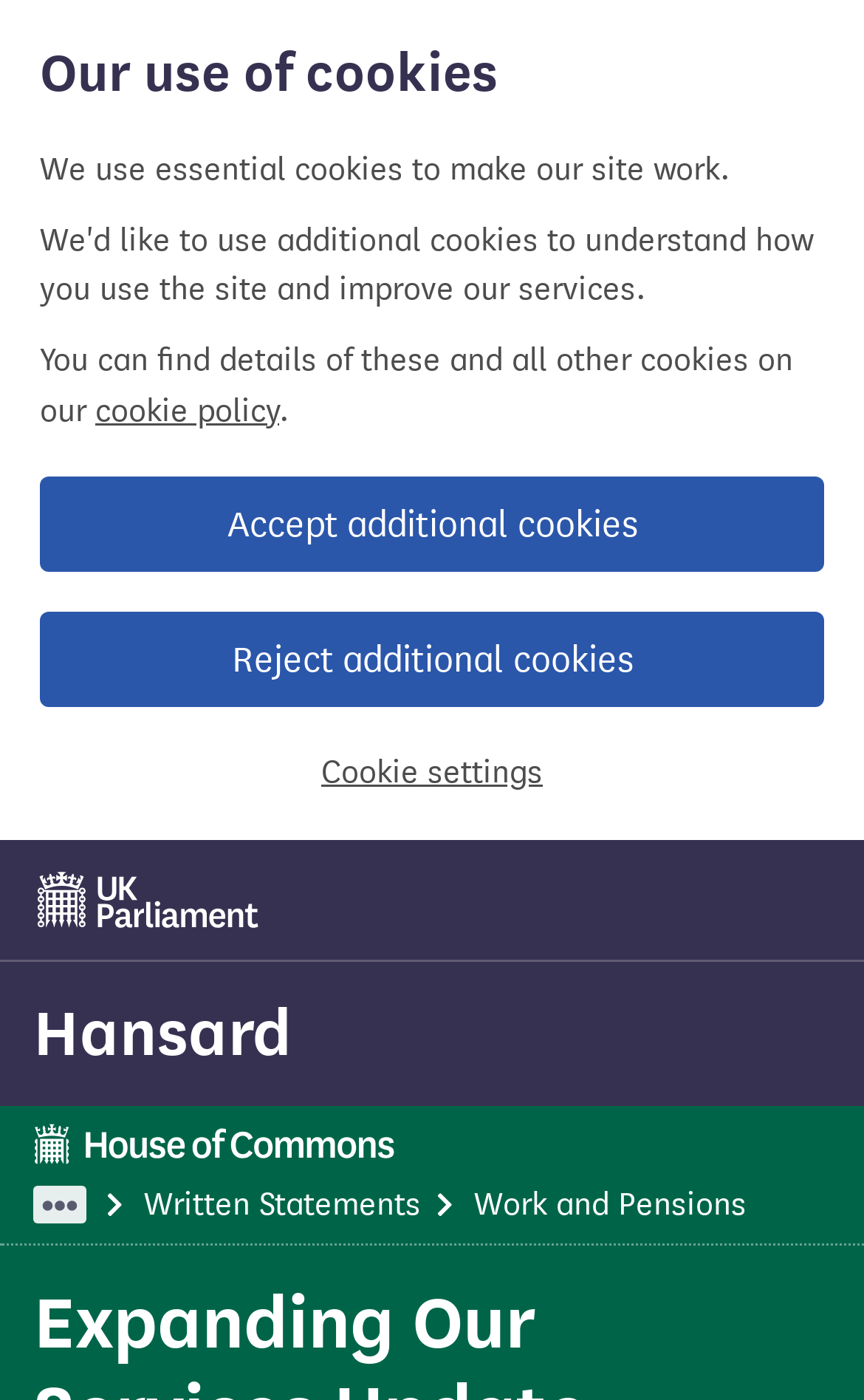Show the bounding box coordinates of the region that should be clicked to follow the instruction: "expand hidden items."

[0.038, 0.847, 0.1, 0.874]